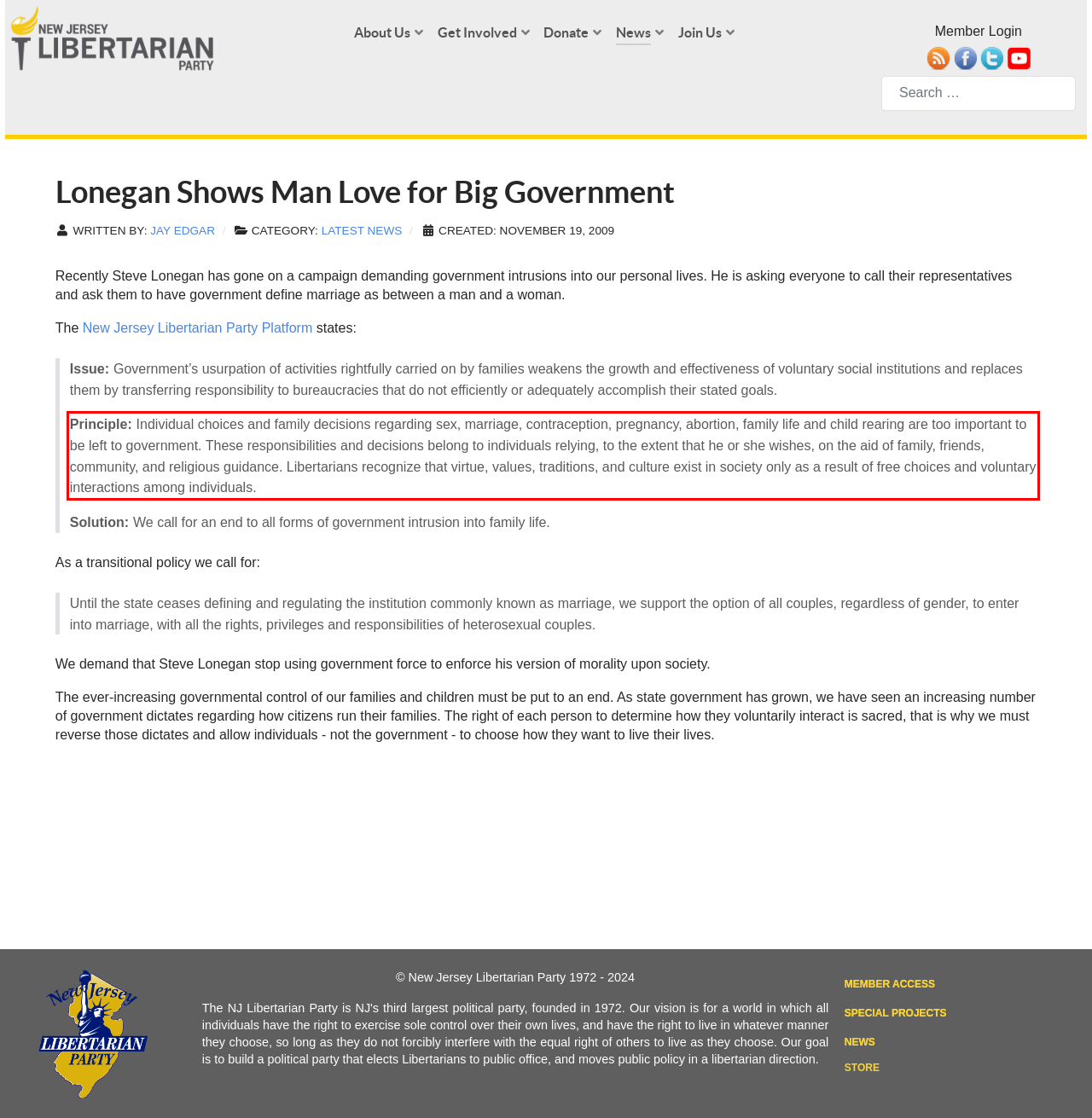Identify and transcribe the text content enclosed by the red bounding box in the given screenshot.

Principle: Individual choices and family decisions regarding sex, marriage, contraception, pregnancy, abortion, family life and child rearing are too important to be left to government. These responsibilities and decisions belong to individuals relying, to the extent that he or she wishes, on the aid of family, friends, community, and religious guidance. Libertarians recognize that virtue, values, traditions, and culture exist in society only as a result of free choices and voluntary interactions among individuals.